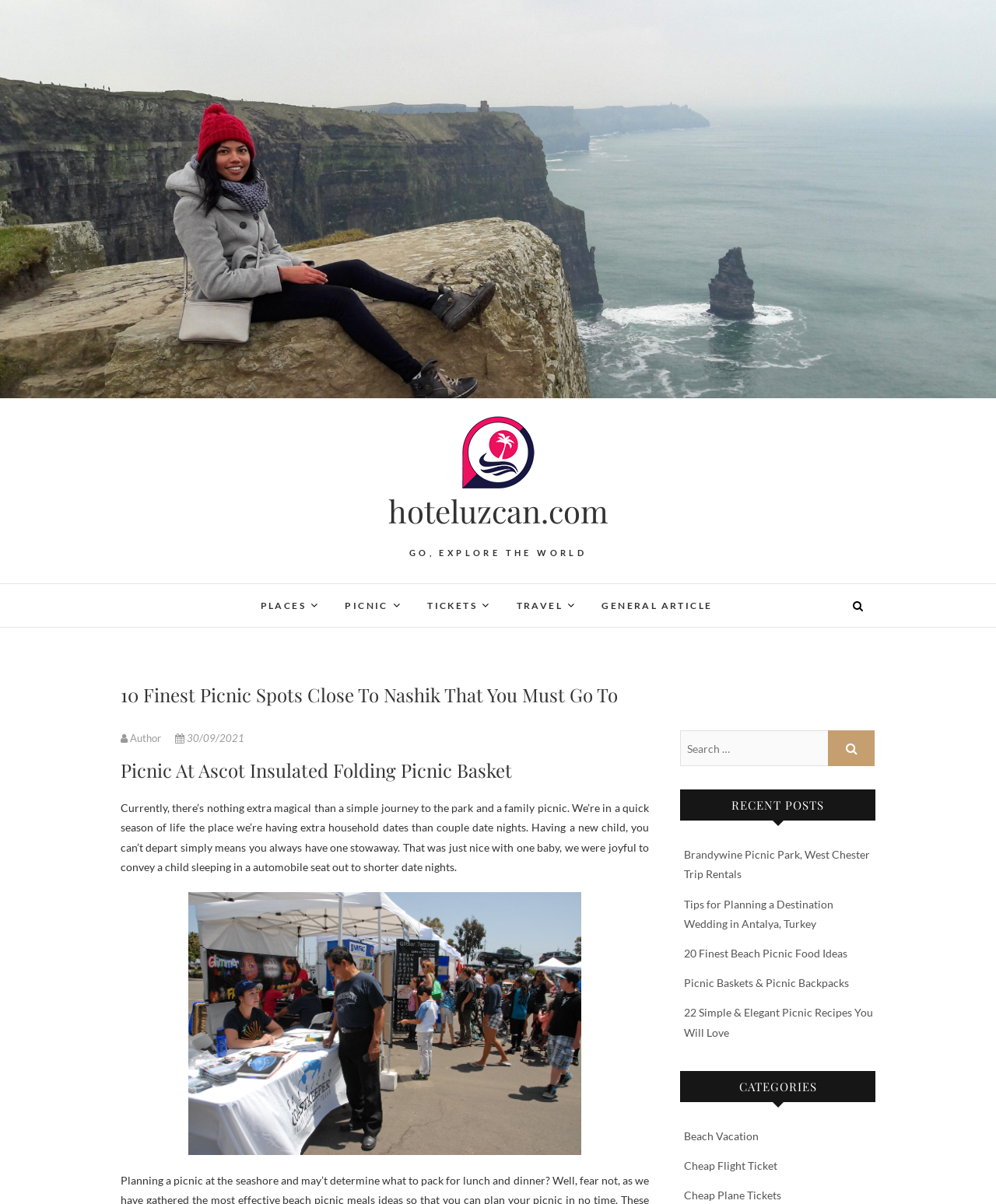Please determine and provide the text content of the webpage's heading.

10 Finest Picnic Spots Close To Nashik That You Must Go To